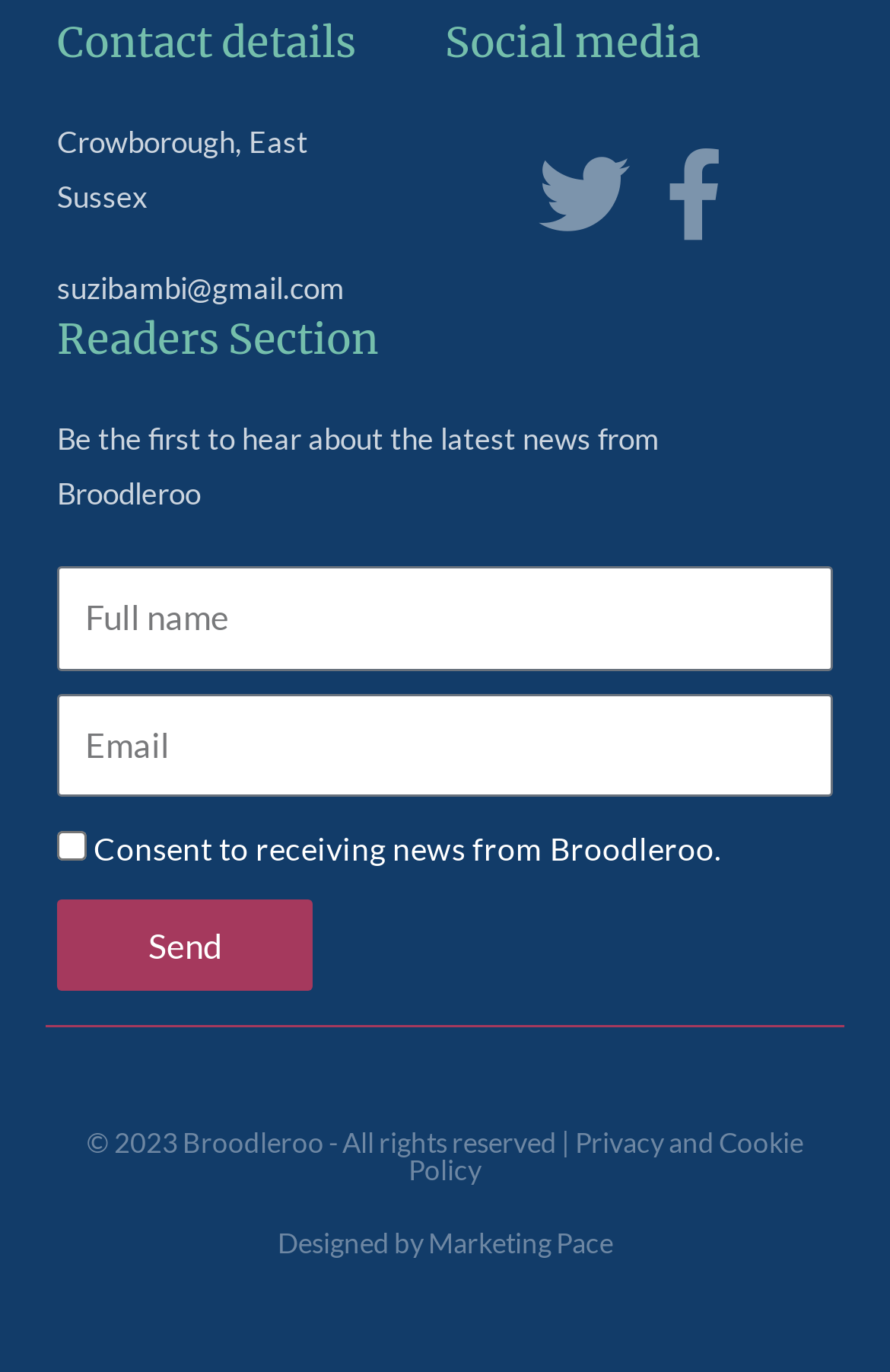Who designed the website?
Provide a fully detailed and comprehensive answer to the question.

I found the link element 'Designed by Marketing Pace' at the bottom of the page, which indicates that Marketing Pace is the designer of the website.